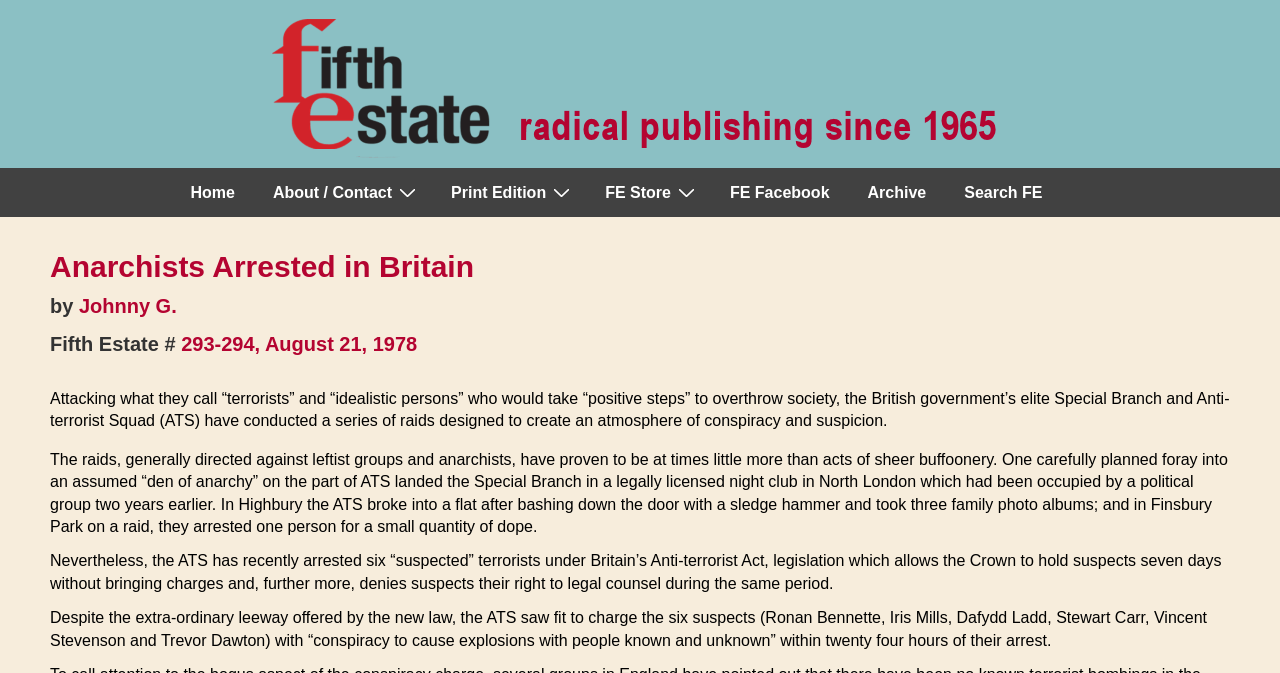Please provide a brief answer to the question using only one word or phrase: 
Who is the author of the article?

Johnny G.